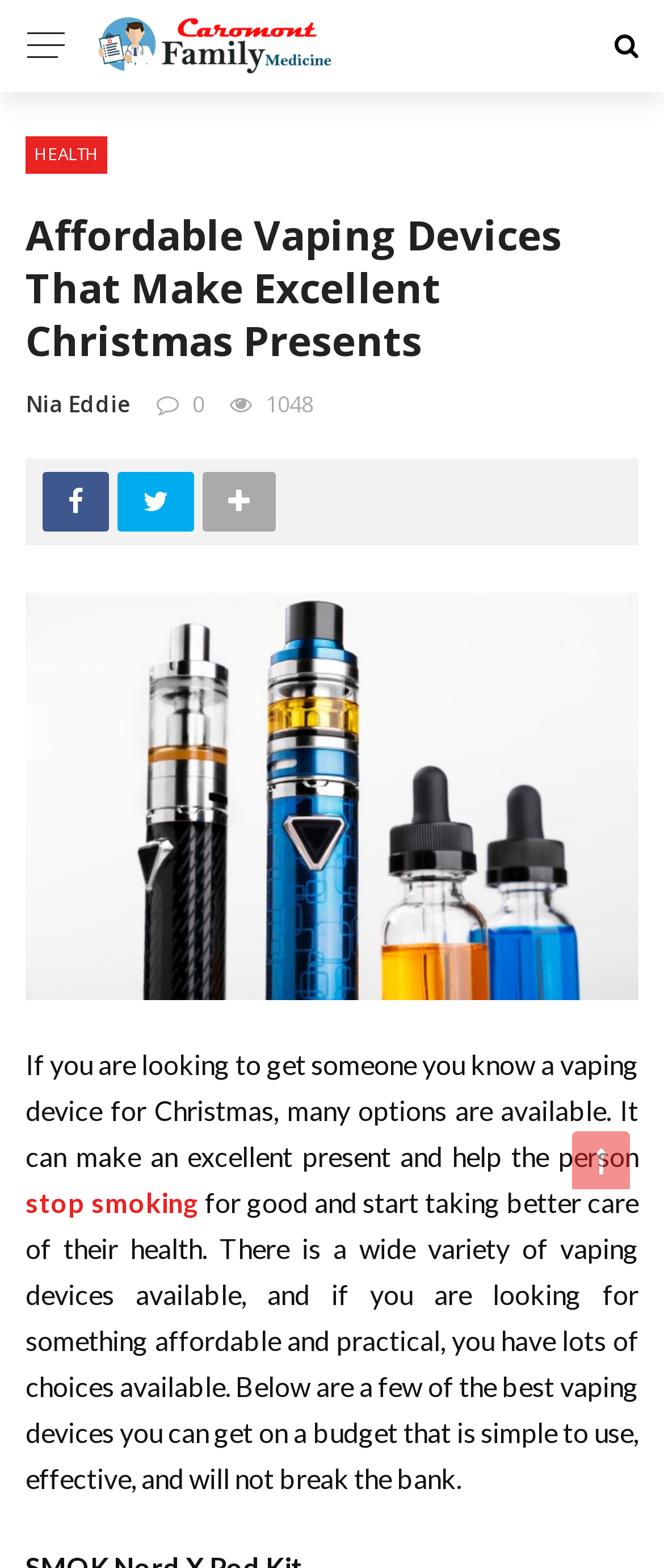Predict the bounding box coordinates of the UI element that matches this description: "alt="Logo"". The coordinates should be in the format [left, top, right, bottom] with each value between 0 and 1.

[0.041, 0.009, 0.503, 0.049]